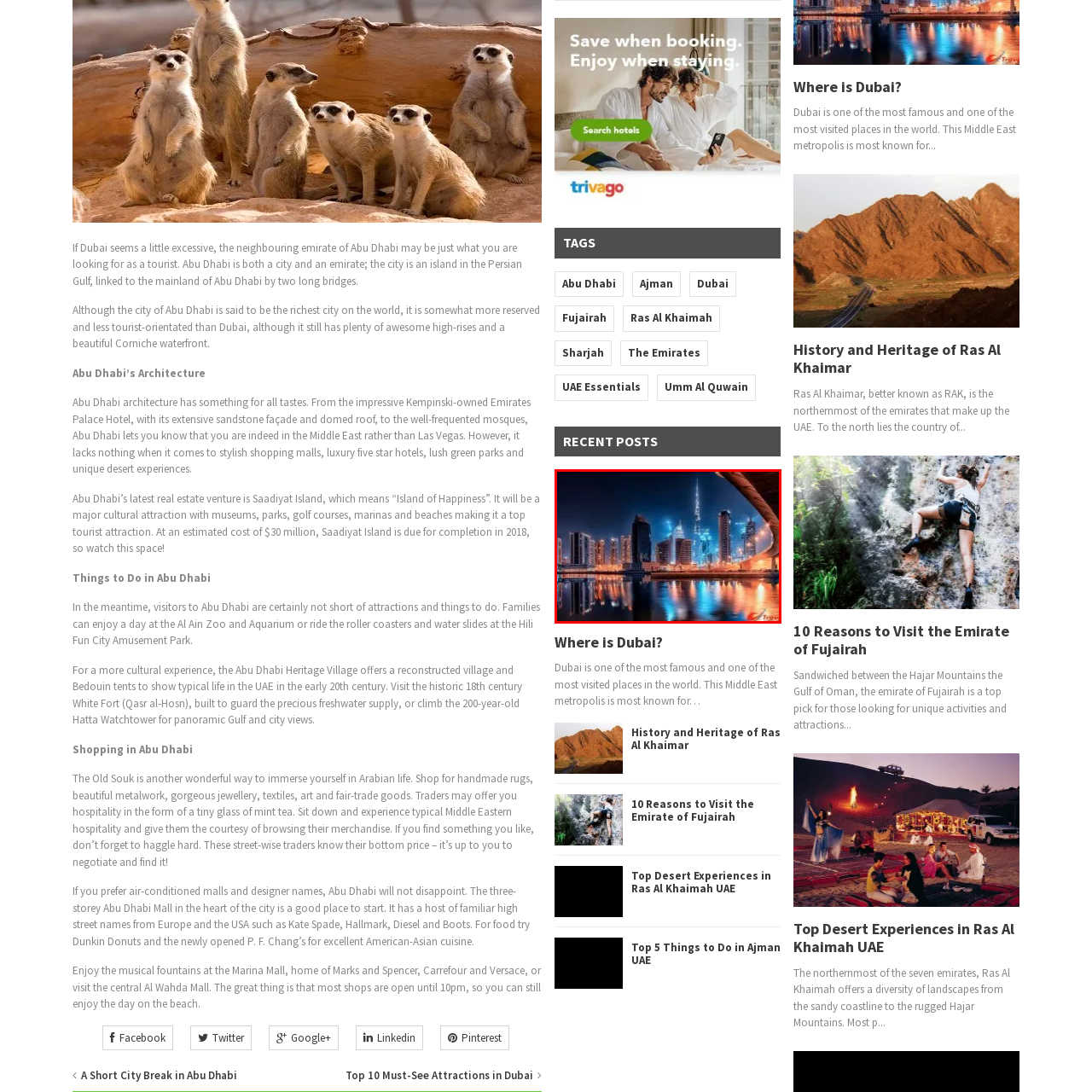Give an in-depth description of the image within the red border.

The image captures the stunning skyline of Dubai at night, showcasing its iconic modern architecture illuminated by vibrant lights. Prominent in the scene is the Burj Khalifa, the tallest building in the world, which stands majestically among the other high-rises. The reflections of the bright city lights shimmer on the water, creating a mesmerizing effect. This image exemplifies Dubai's reputation as a metropolis known for its extravagant lifestyle, cutting-edge design, and thriving tourism, making it one of the most visited cities globally. The blend of colors and architectural diversity paints a picture of a bustling urban environment, inviting viewers to explore its luxurious offerings and dynamic atmosphere.